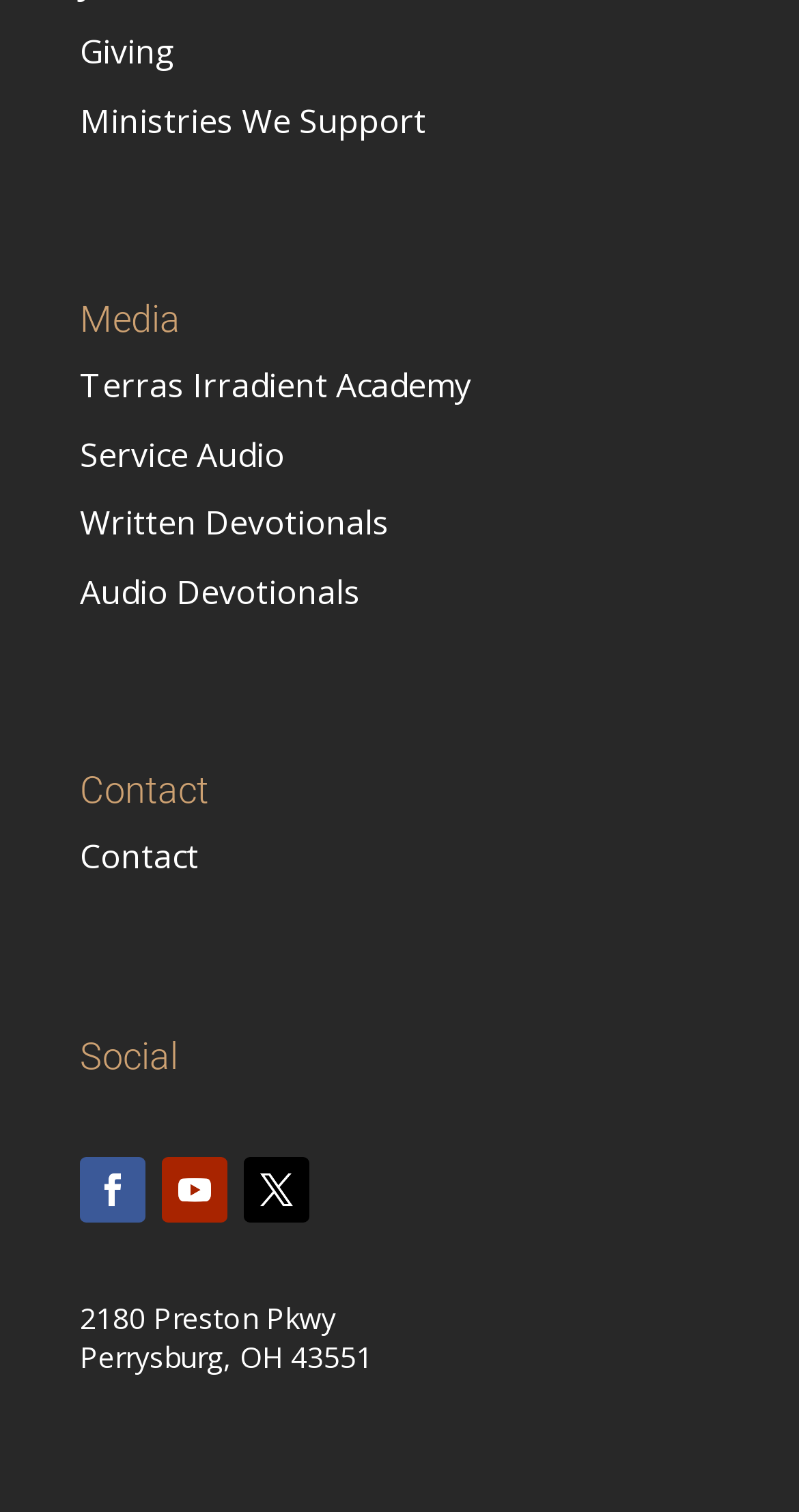Provide a brief response to the question below using a single word or phrase: 
How many links are under the 'Media' heading?

4